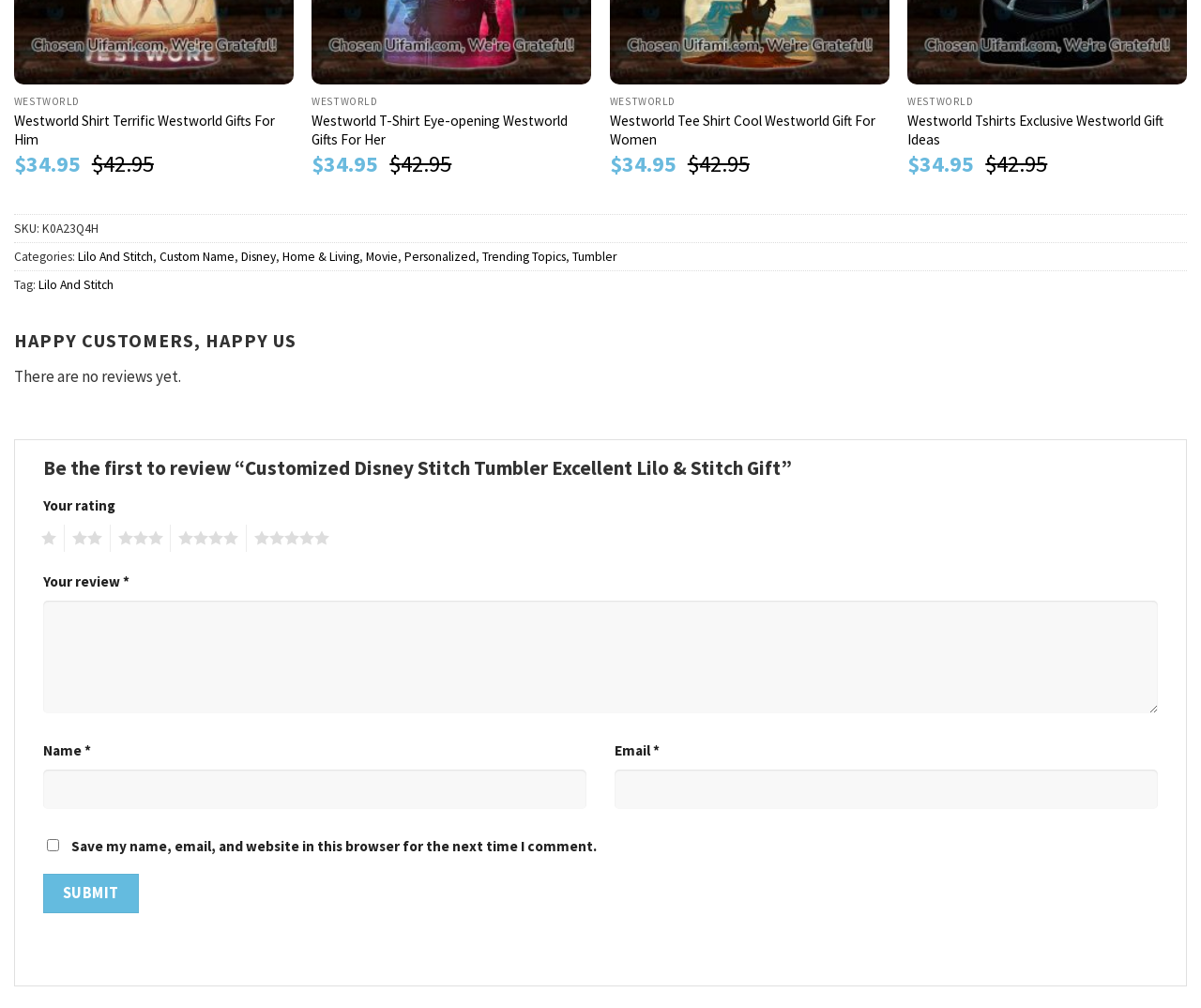Determine the bounding box coordinates of the region I should click to achieve the following instruction: "Click the 'Lilo And Stitch' category link". Ensure the bounding box coordinates are four float numbers between 0 and 1, i.e., [left, top, right, bottom].

[0.065, 0.247, 0.127, 0.262]